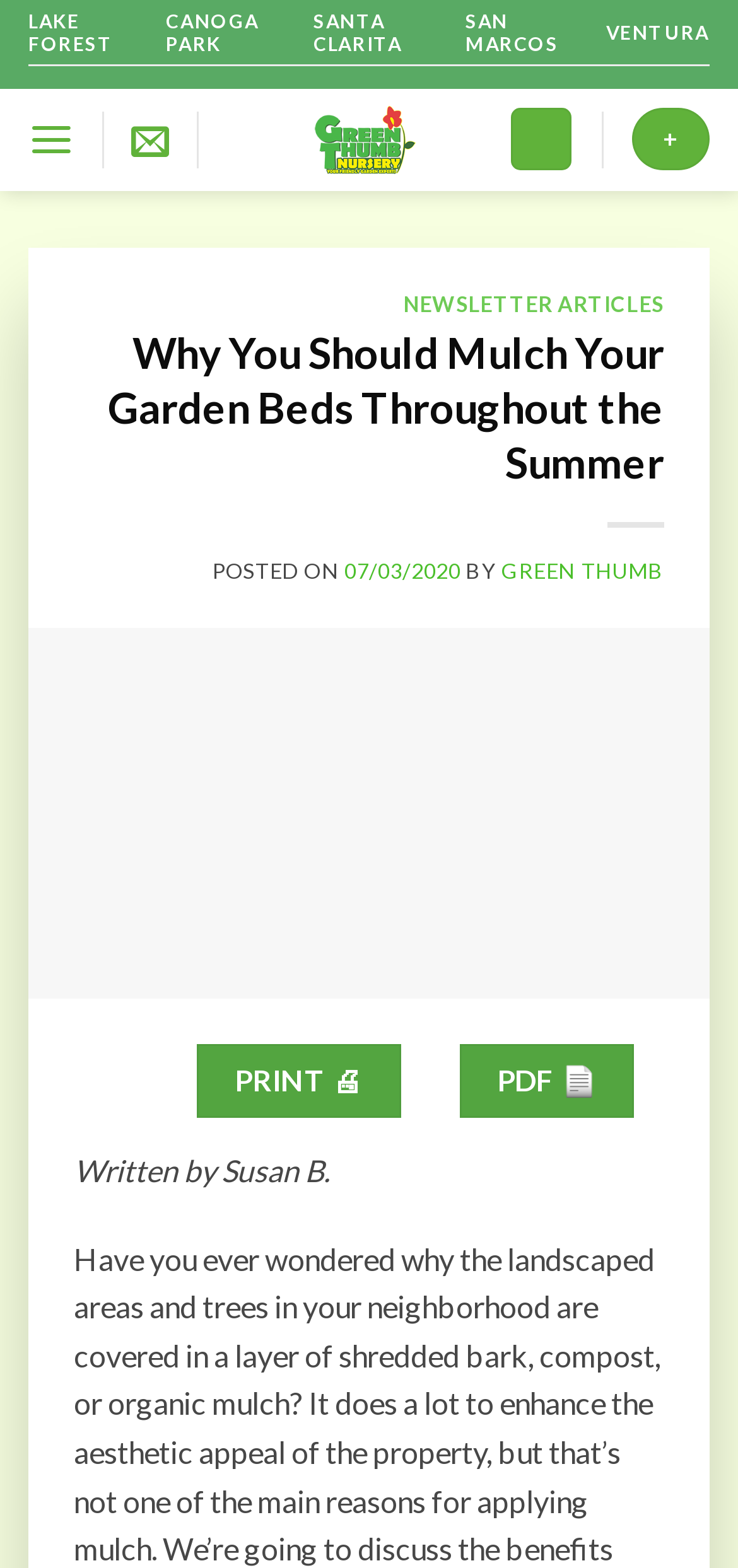Locate the UI element that matches the description title="Cart" in the webpage screenshot. Return the bounding box coordinates in the format (top-left x, top-left y, bottom-right x, bottom-right y), with values ranging from 0 to 1.

[0.693, 0.069, 0.775, 0.109]